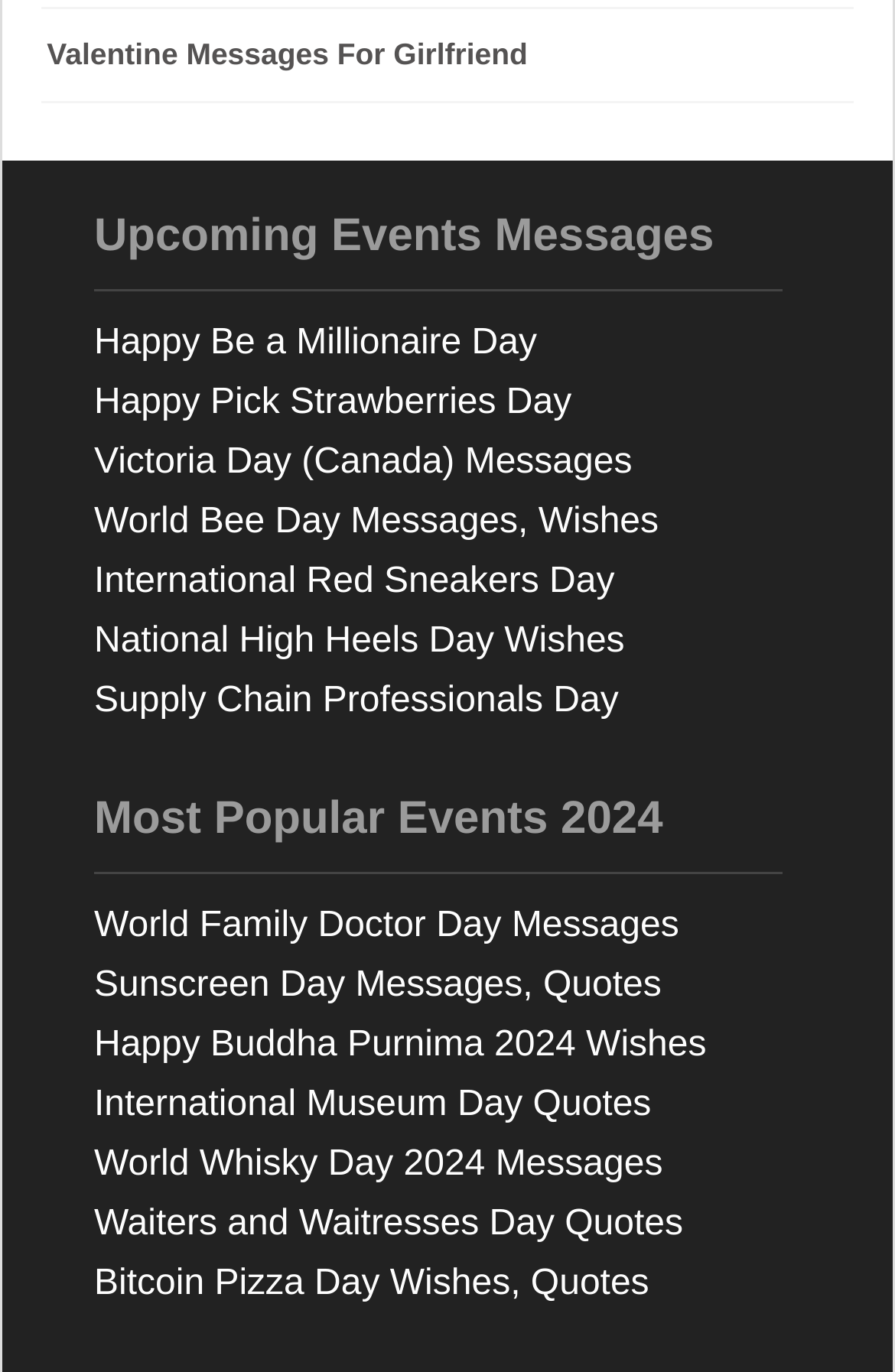Please identify the bounding box coordinates of the area I need to click to accomplish the following instruction: "Explore Upcoming Events Messages".

[0.105, 0.15, 0.874, 0.212]